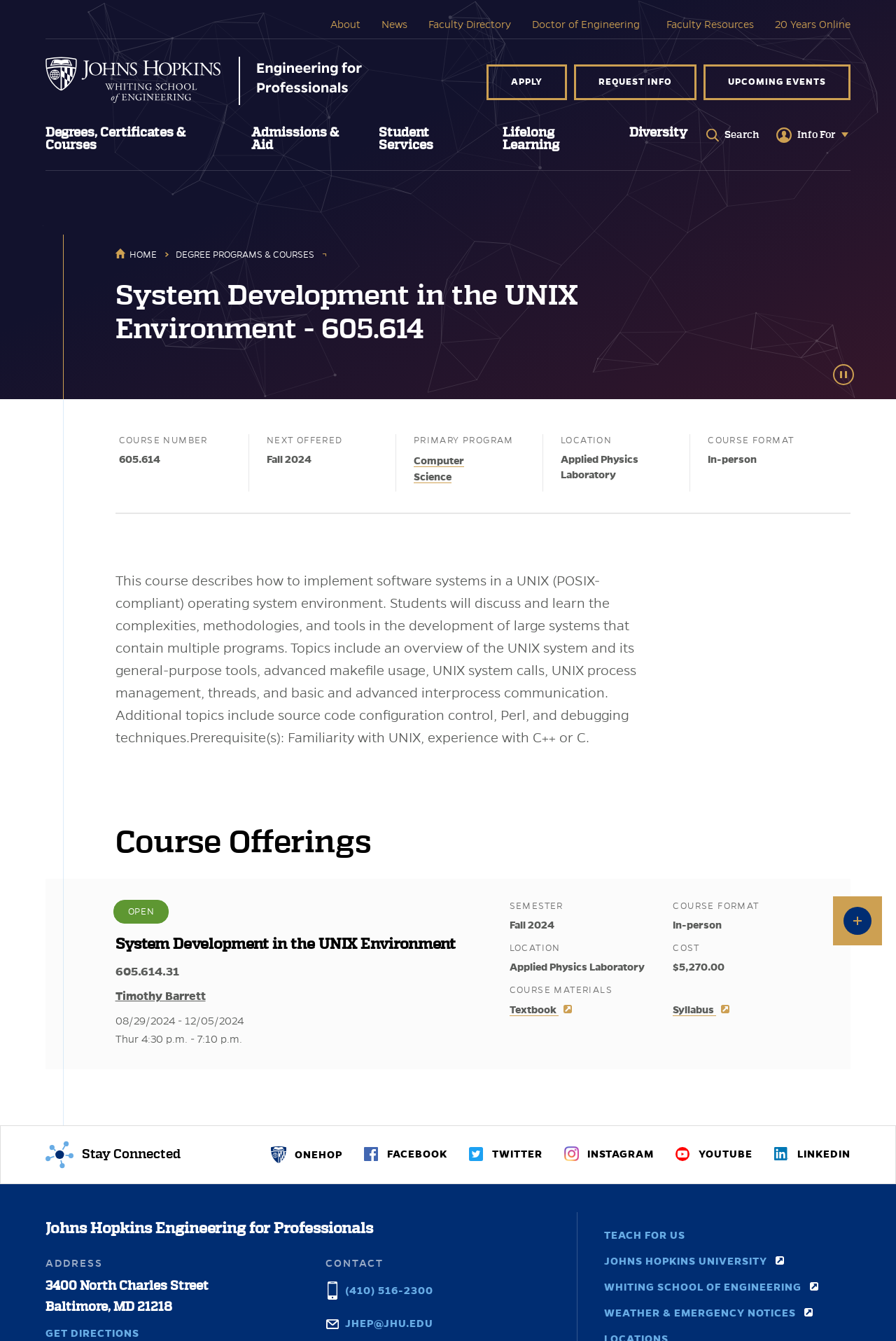From the element description: "Info For ﻿ Close ﻿", extract the bounding box coordinates of the UI element. The coordinates should be expressed as four float numbers between 0 and 1, in the order [left, top, right, bottom].

[0.857, 0.089, 0.959, 0.113]